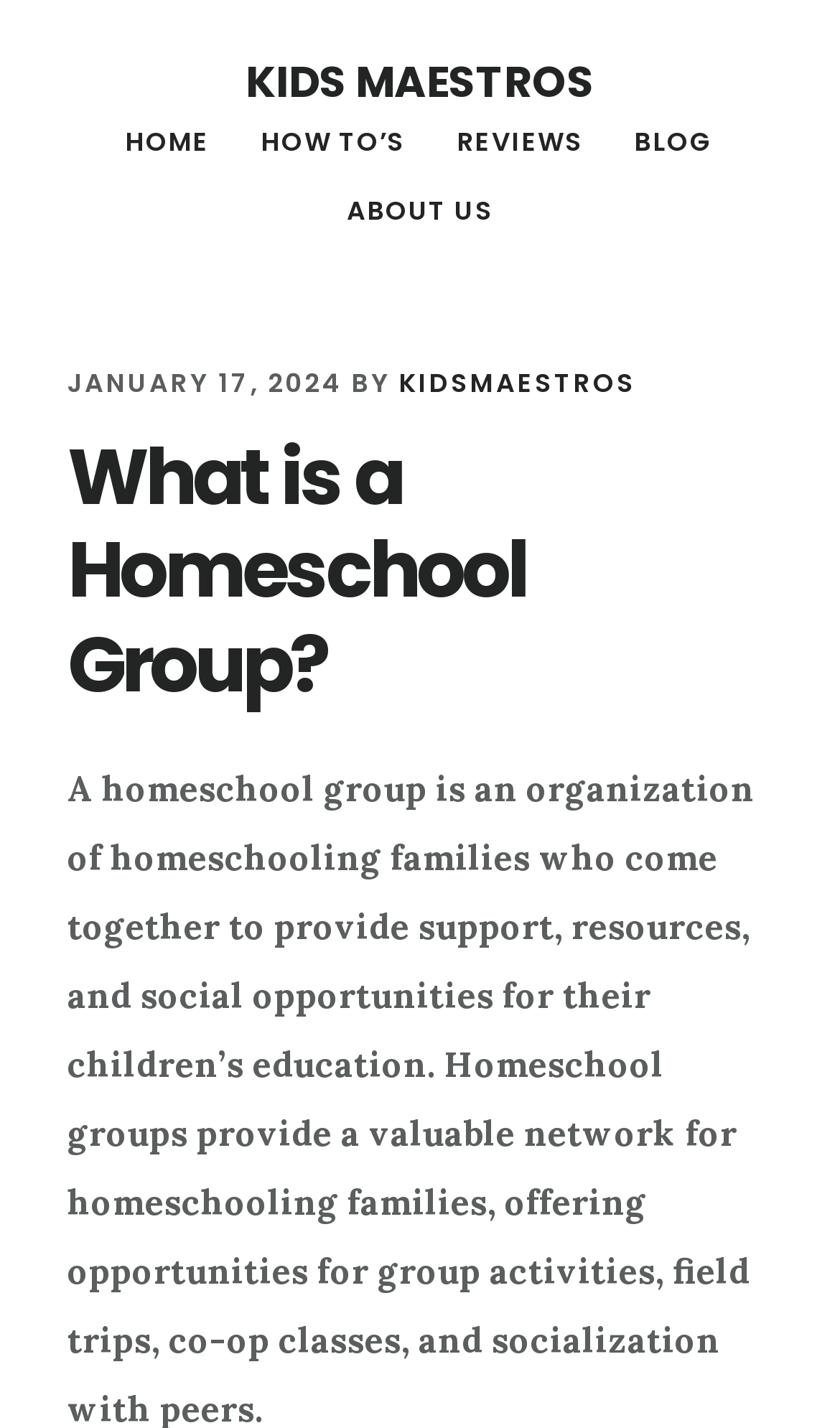Given the description: "Kids Maestros", determine the bounding box coordinates of the UI element. The coordinates should be formatted as four float numbers between 0 and 1, [left, top, right, bottom].

[0.292, 0.036, 0.708, 0.078]